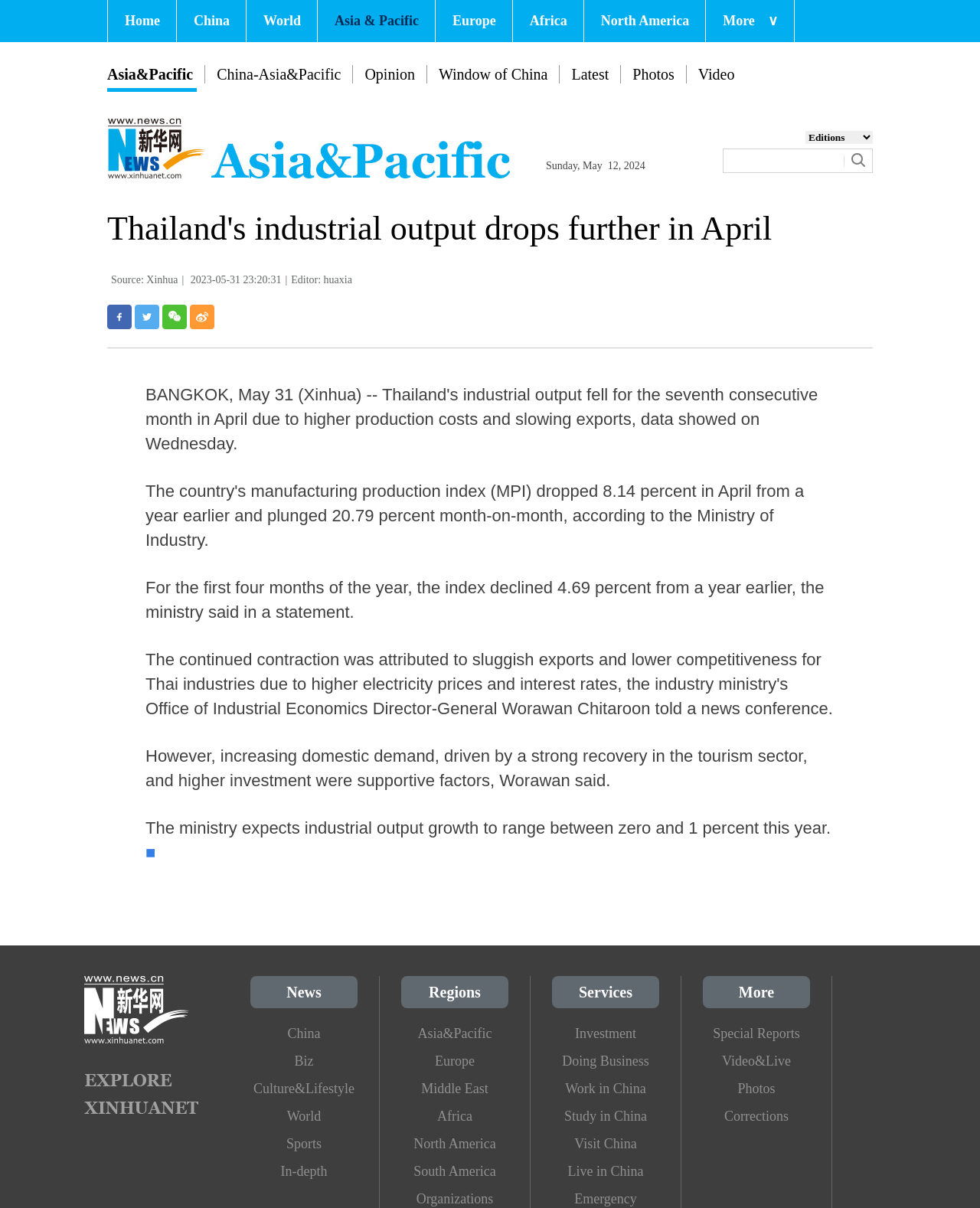Please provide the main heading of the webpage content.

Thailand's industrial output drops further in April